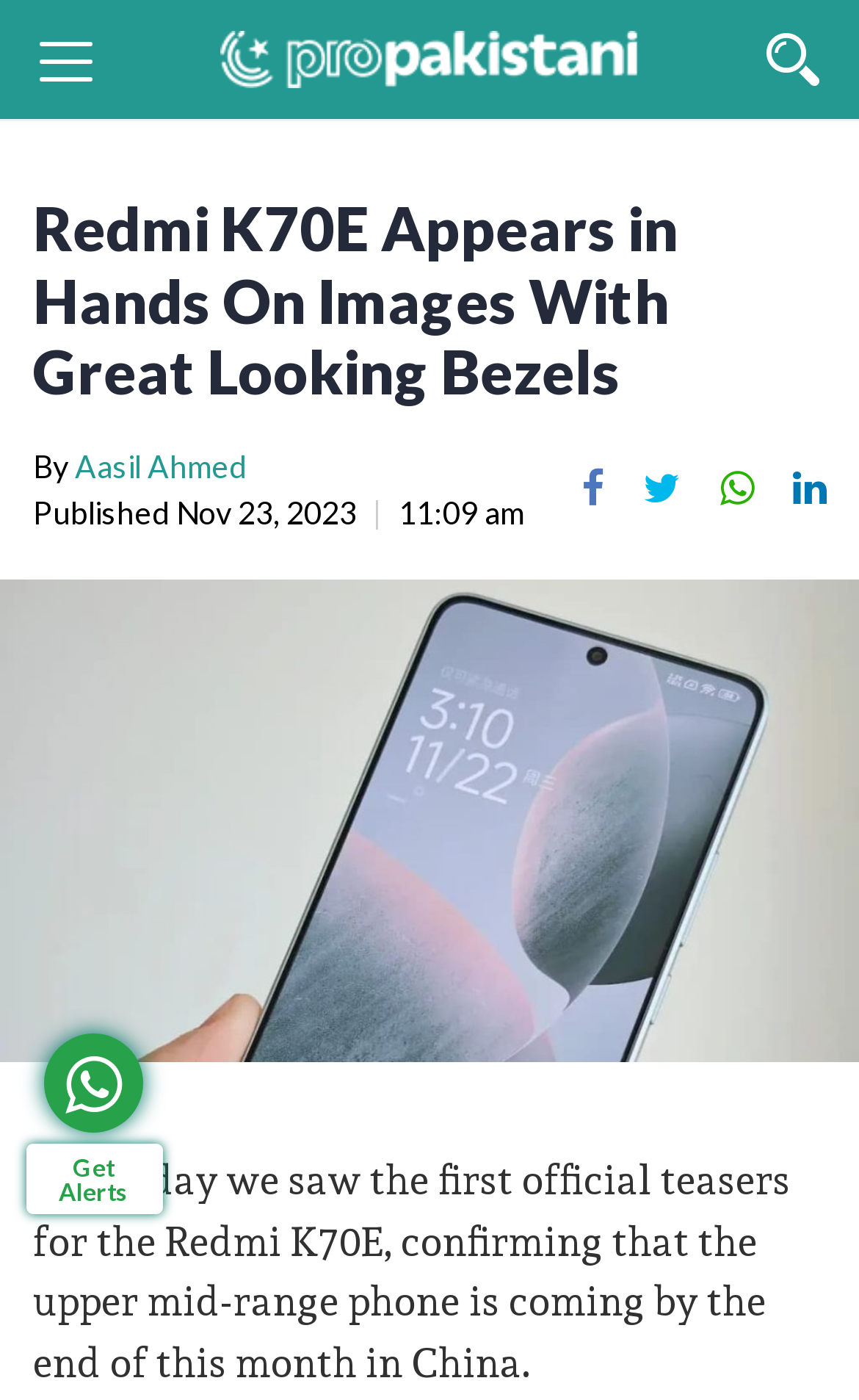How many social media links are there in the article?
Please provide a comprehensive answer based on the details in the screenshot.

I found the social media links by looking at the header section of the article, where I saw four links with icons, which are likely social media links.